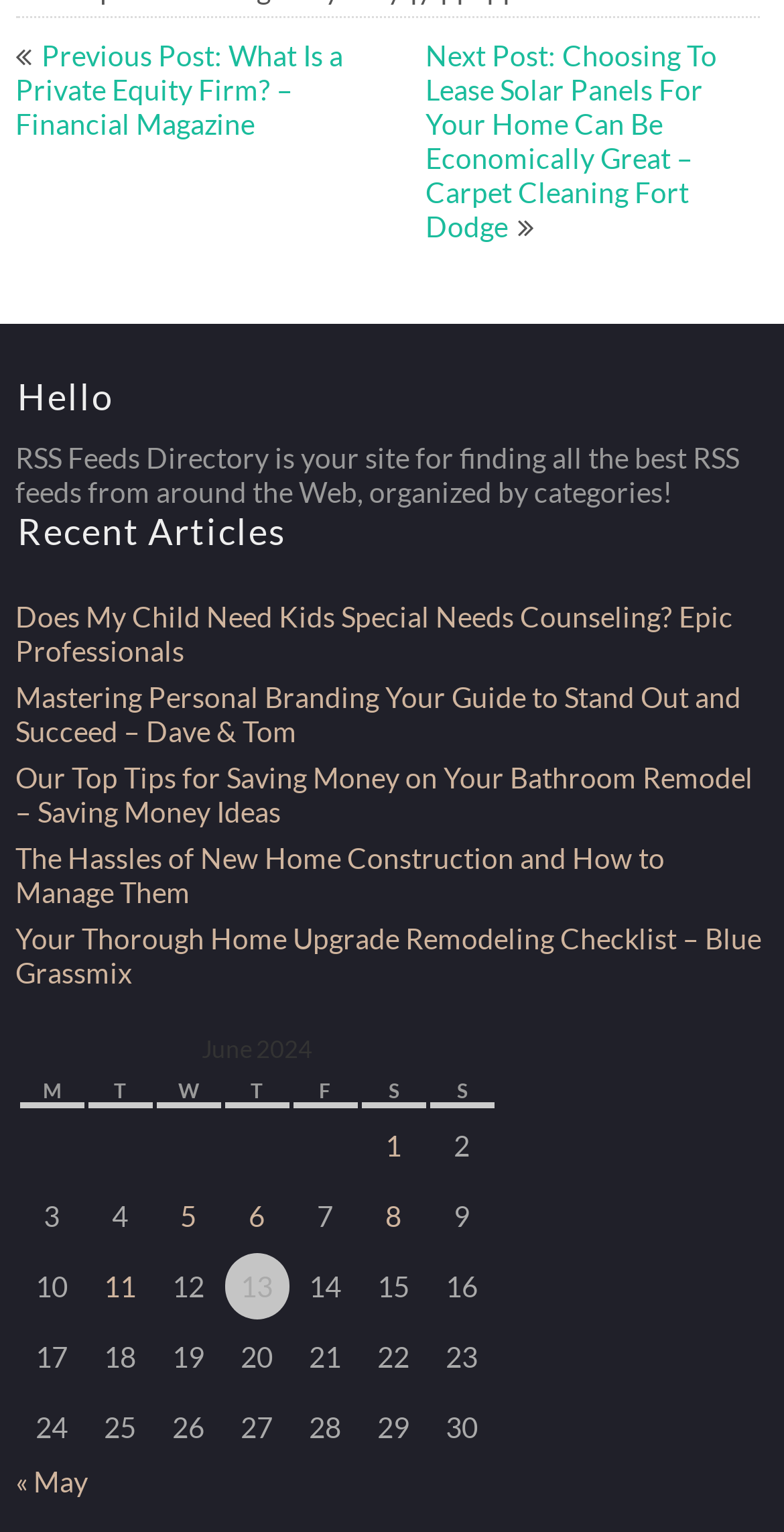Find and provide the bounding box coordinates for the UI element described with: "1".

[0.492, 0.737, 0.512, 0.759]